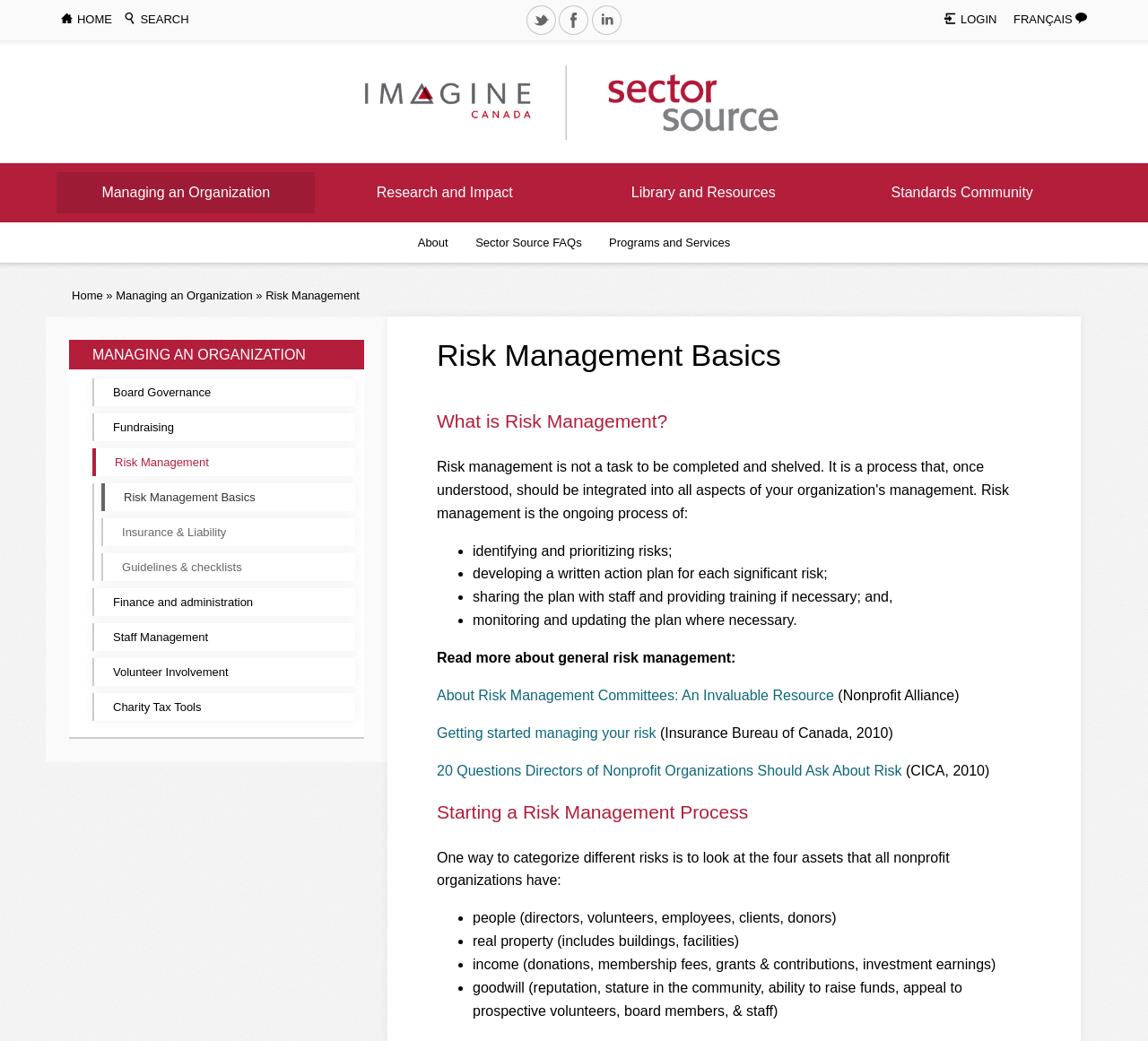What is the purpose of risk management?
Make sure to answer the question with a detailed and comprehensive explanation.

Based on the webpage's content, especially the section 'What is Risk Management?', I can infer that the purpose of risk management is to identify and prioritize risks, develop a written action plan for each significant risk, share the plan with staff and provide training if necessary, and monitor and update the plan where necessary.